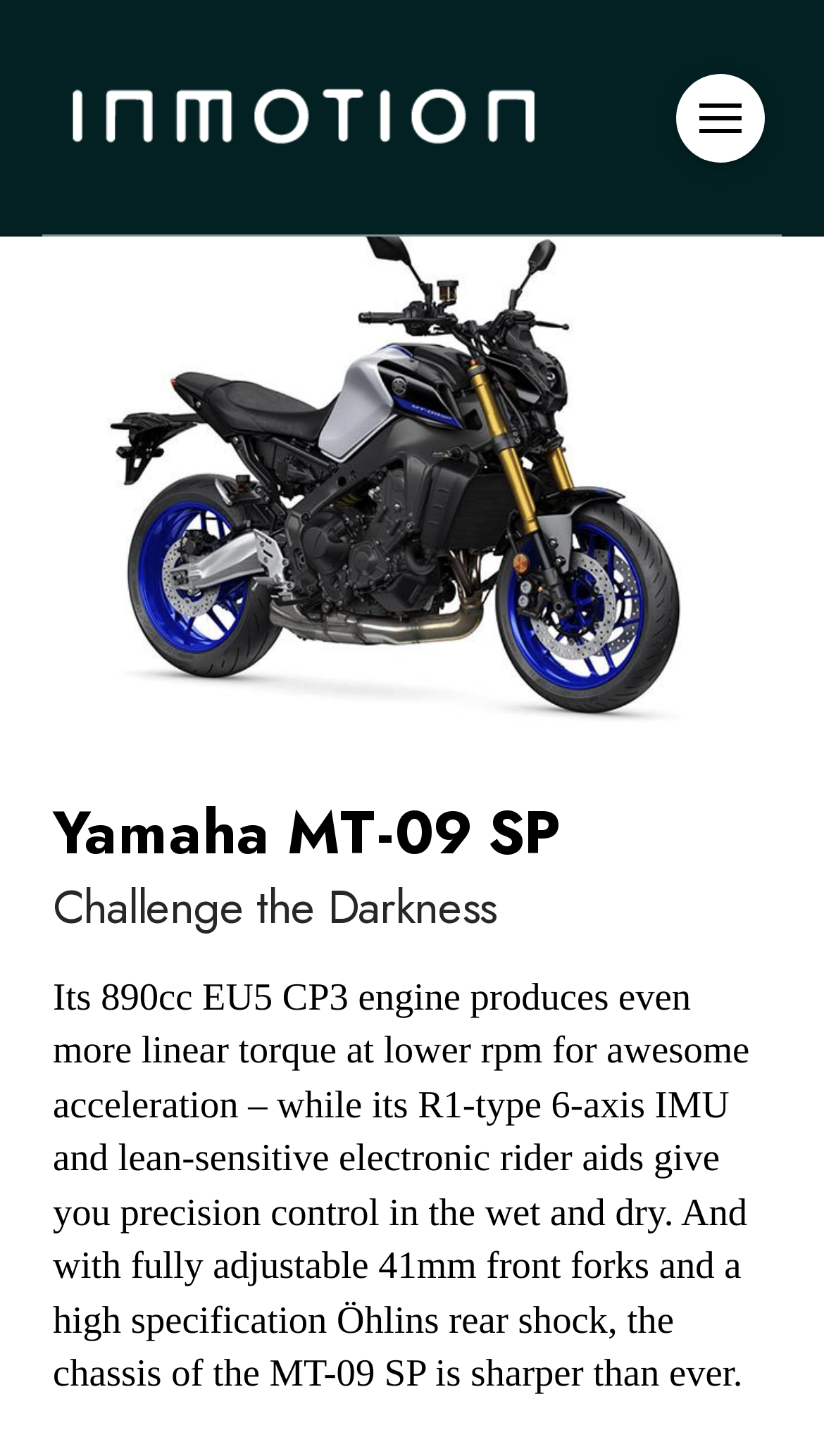Explain the webpage's design and content in an elaborate manner.

The webpage is about the Yamaha MT-09 SP motorcycle, with a prominent image of the bike at the top left, taking up about half of the screen width. Below the image, there is a button to toggle modal content, which is not expanded by default. 

To the right of the image, there is a larger image that spans almost the entire screen width, showcasing the motorcycle from a different angle. Above this larger image, there are two headings: "Yamaha MT-09 SP" and "Challenge the Darkness", which are positioned one below the other. 

Below the headings, there is a paragraph of text that describes the motorcycle's features, including its engine, electronic rider aids, and suspension system. This text is positioned at the bottom left of the screen, spanning about three-quarters of the screen width.